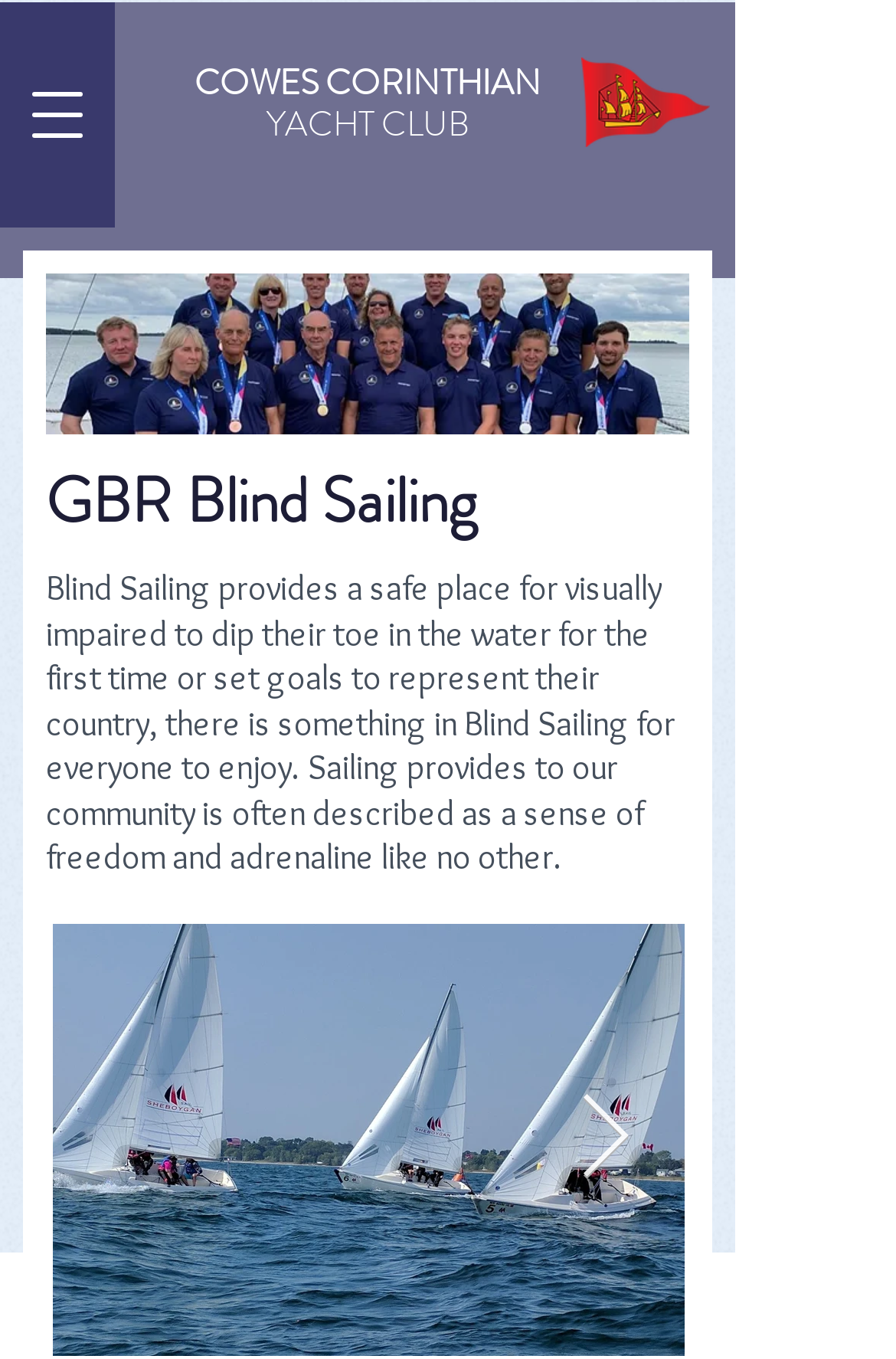Given the description: "COWES CORINTHIAN YACHT CLUB", determine the bounding box coordinates of the UI element. The coordinates should be formatted as four float numbers between 0 and 1, [left, top, right, bottom].

[0.217, 0.042, 0.604, 0.109]